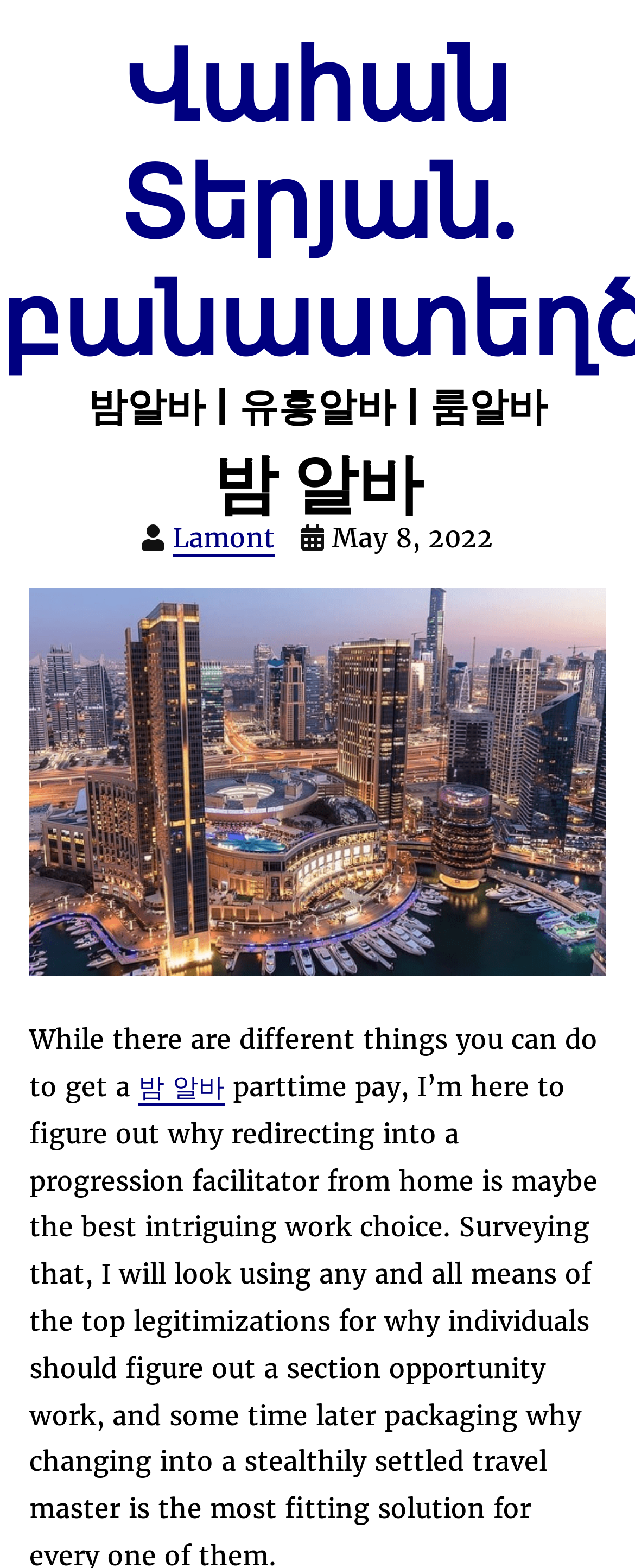What is the link text below the heading '밤 알바'?
Respond with a short answer, either a single word or a phrase, based on the image.

Lamont